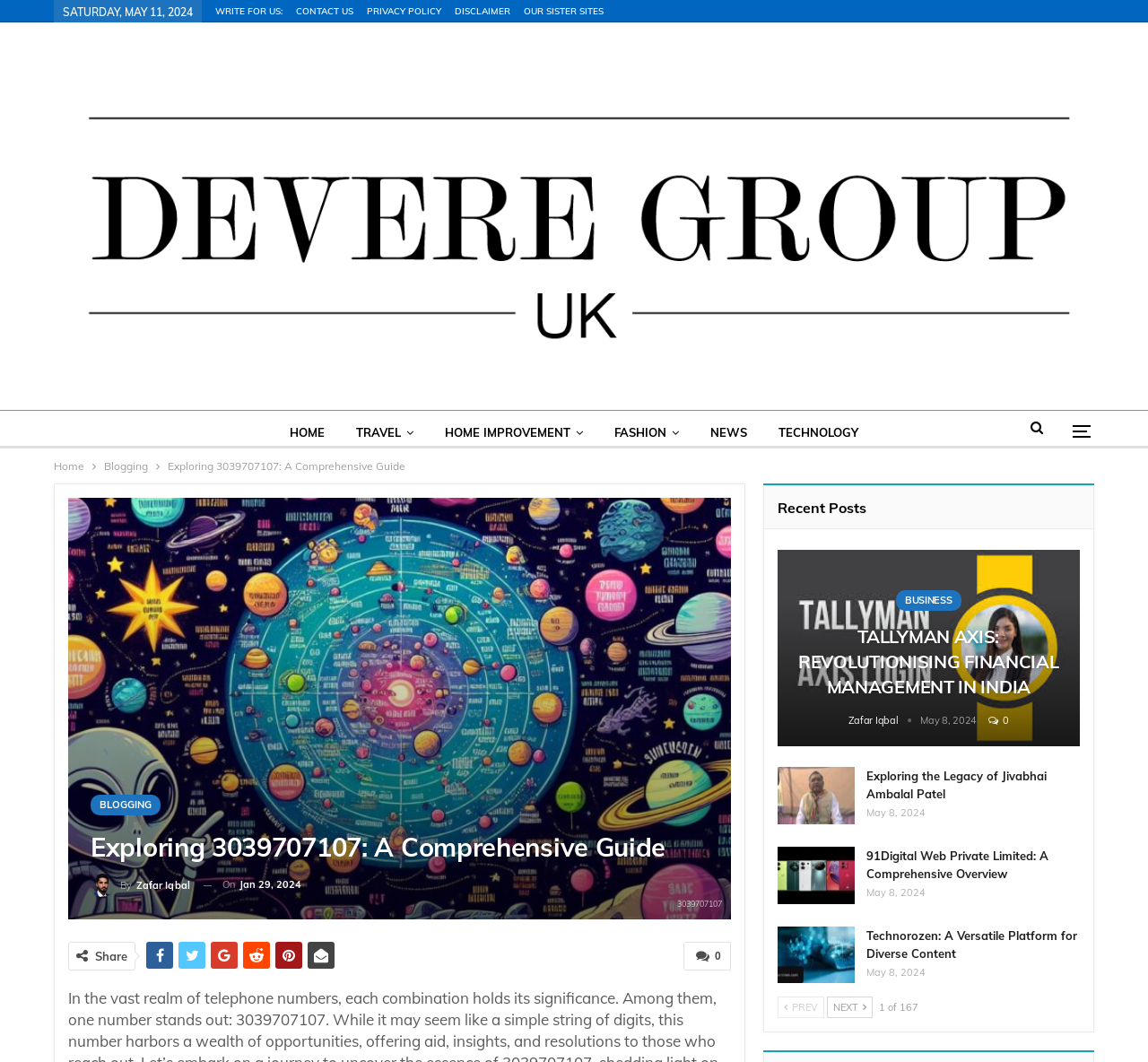Who is the author of the article?
Provide a comprehensive and detailed answer to the question.

I found the author of the article by looking at the main content section of the webpage, where the author's name is displayed. The author of the article is 'Zafar Iqbal'.